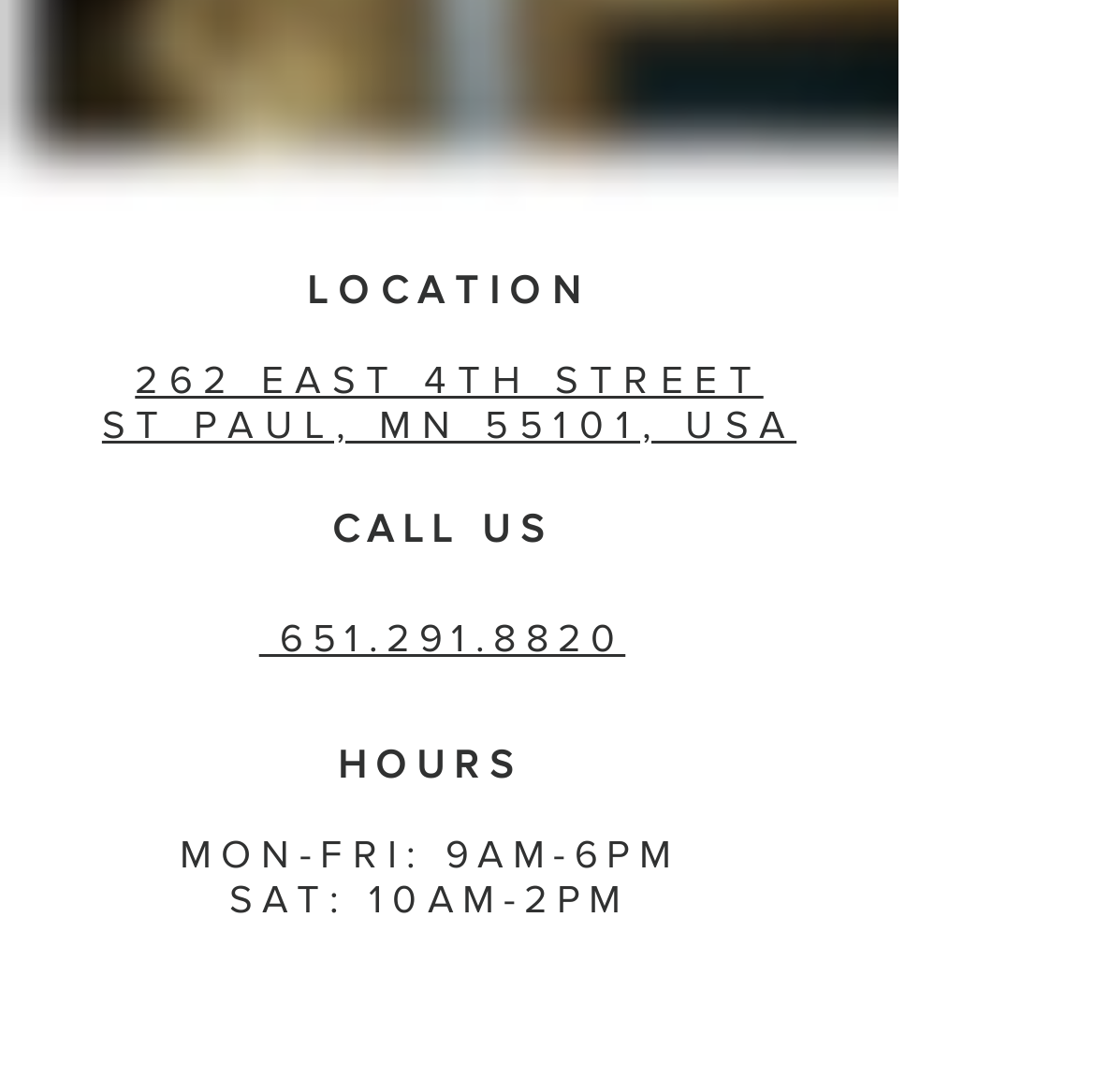Provide a single word or phrase answer to the question: 
What is the address of the location?

262 EAST 4TH STREET ST PAUL, MN 55101, USA